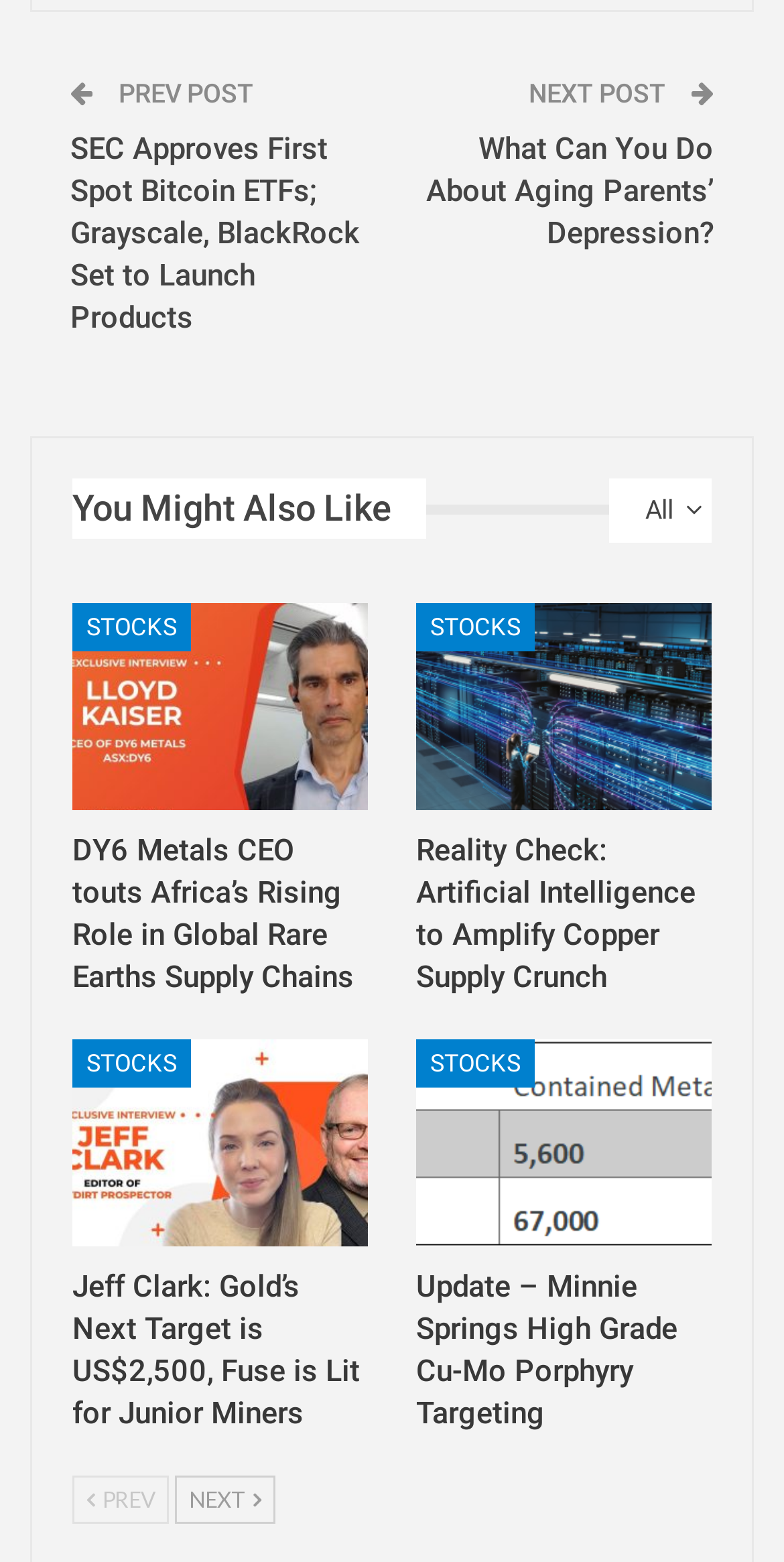Provide a one-word or one-phrase answer to the question:
What is the category of the first article?

STOCKS